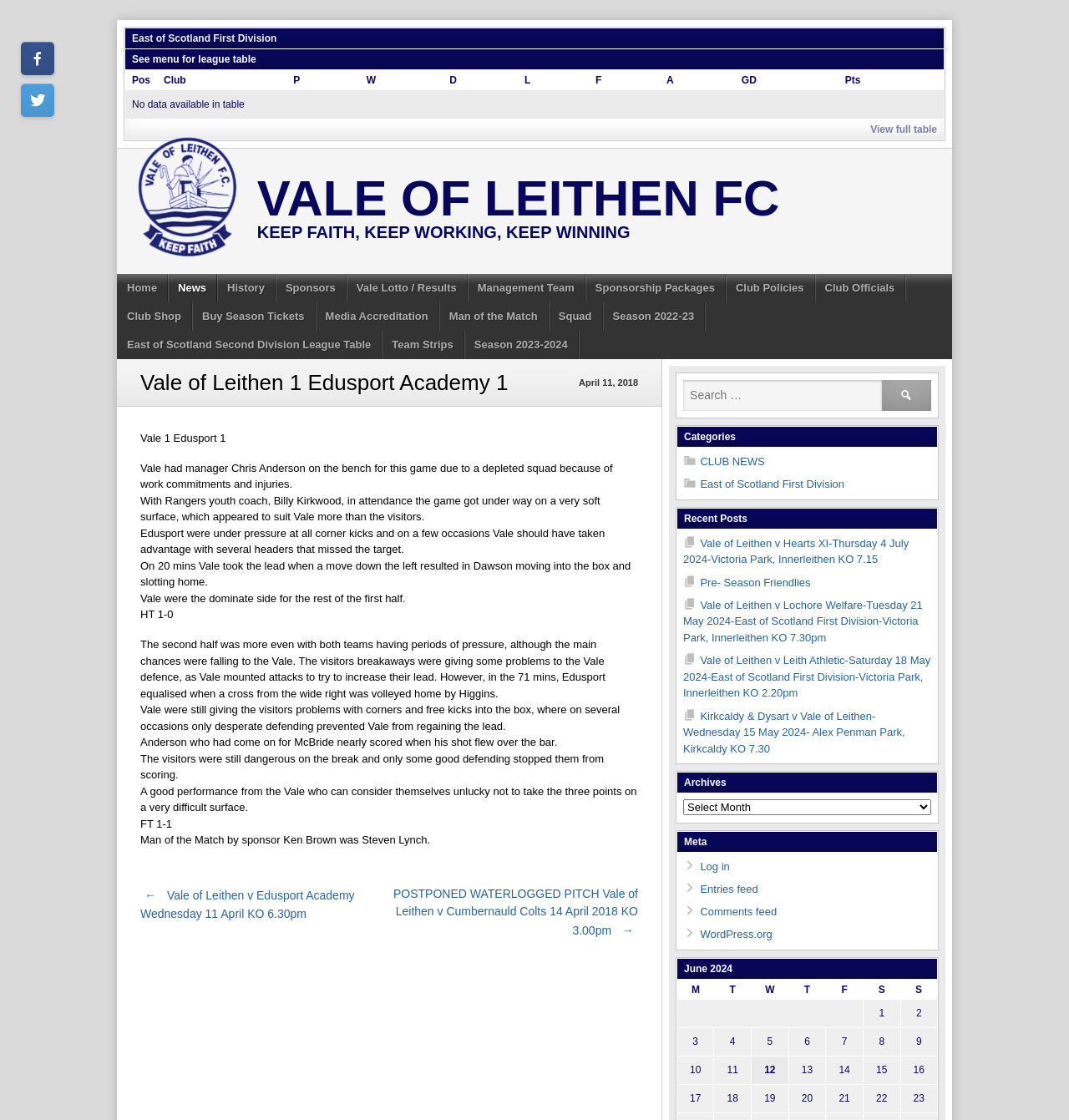Respond with a single word or phrase:
Who is the sponsor of the Man of the Match award?

Ken Brown